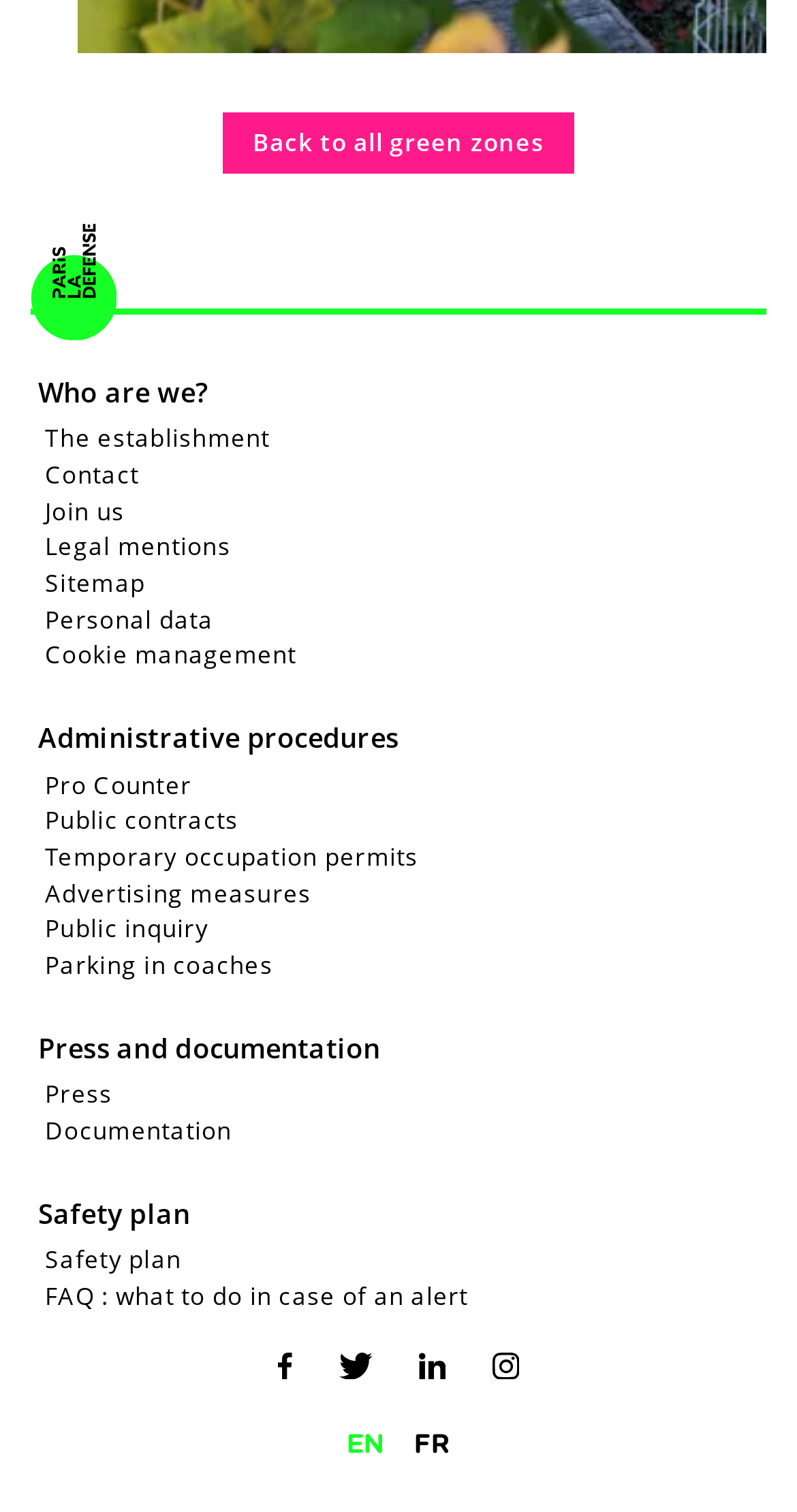How many language options are available?
Answer the question in a detailed and comprehensive manner.

At the bottom of the webpage, there are two links labeled 'Paris la Defense in english' and 'Paris la Defense en français', indicating that the webpage is available in two languages.